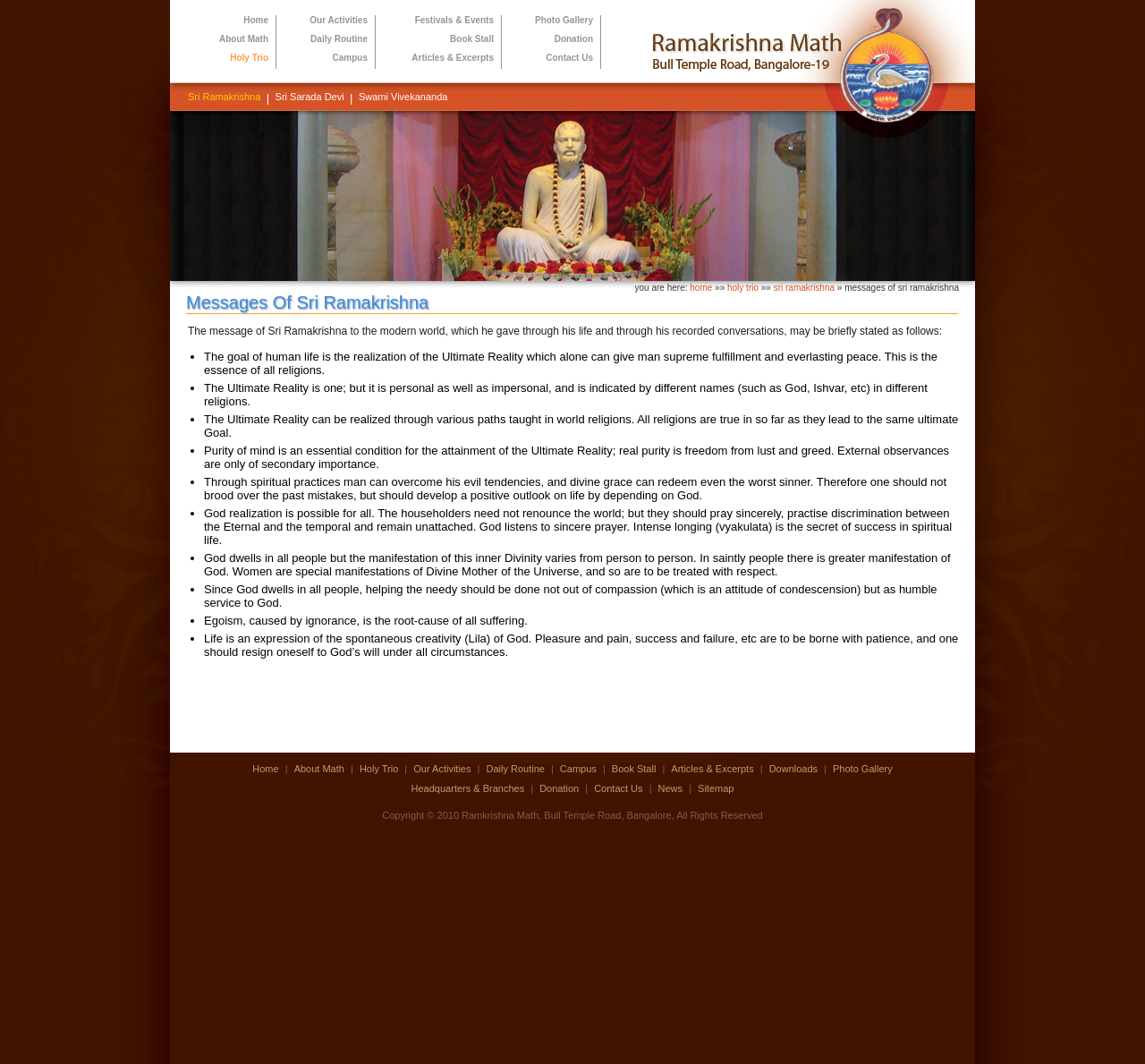Please provide the bounding box coordinates for the element that needs to be clicked to perform the following instruction: "make a Donation". The coordinates should be given as four float numbers between 0 and 1, i.e., [left, top, right, bottom].

[0.484, 0.032, 0.518, 0.041]